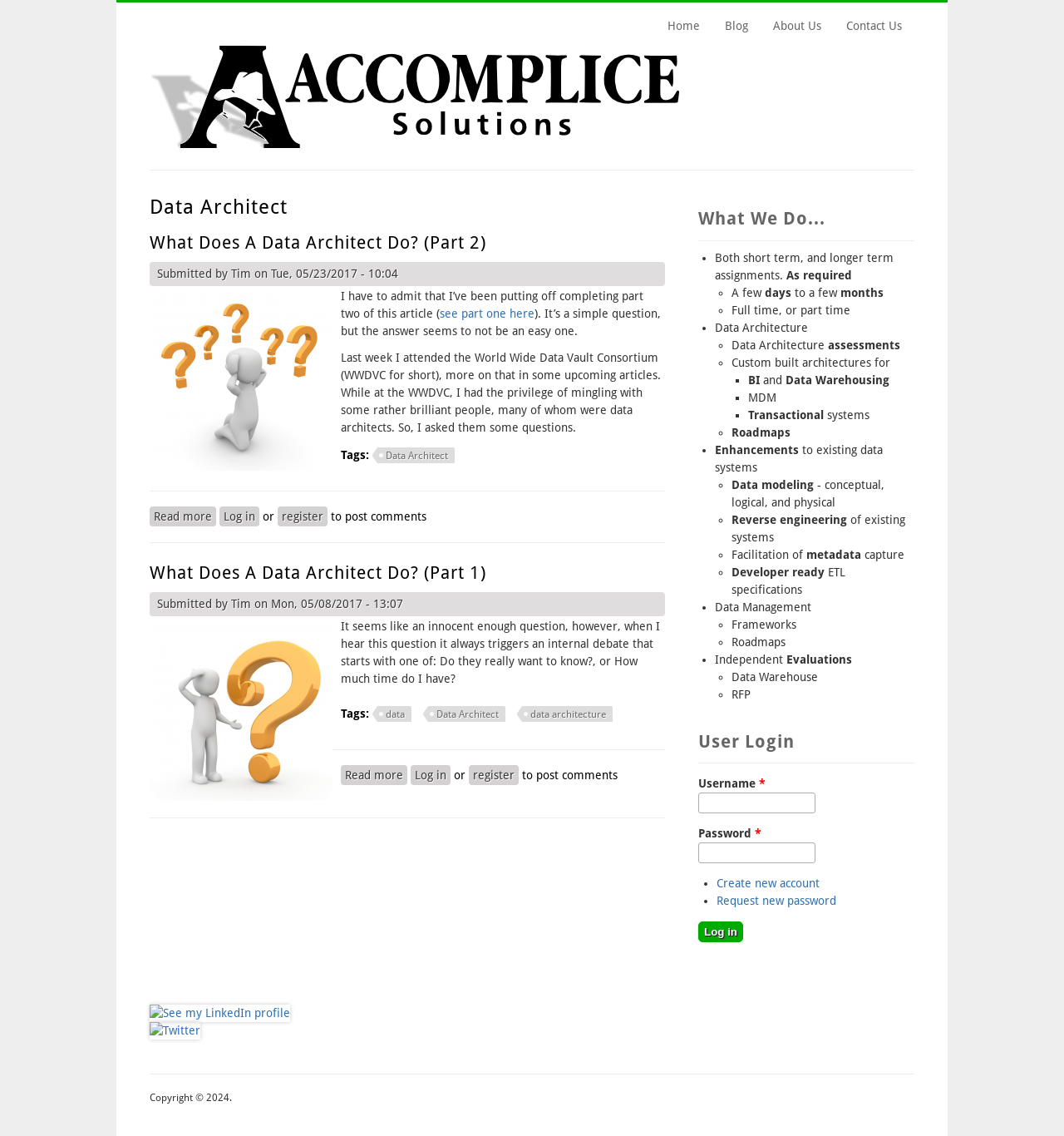Please locate the clickable area by providing the bounding box coordinates to follow this instruction: "Click on the 'Submit' button".

None